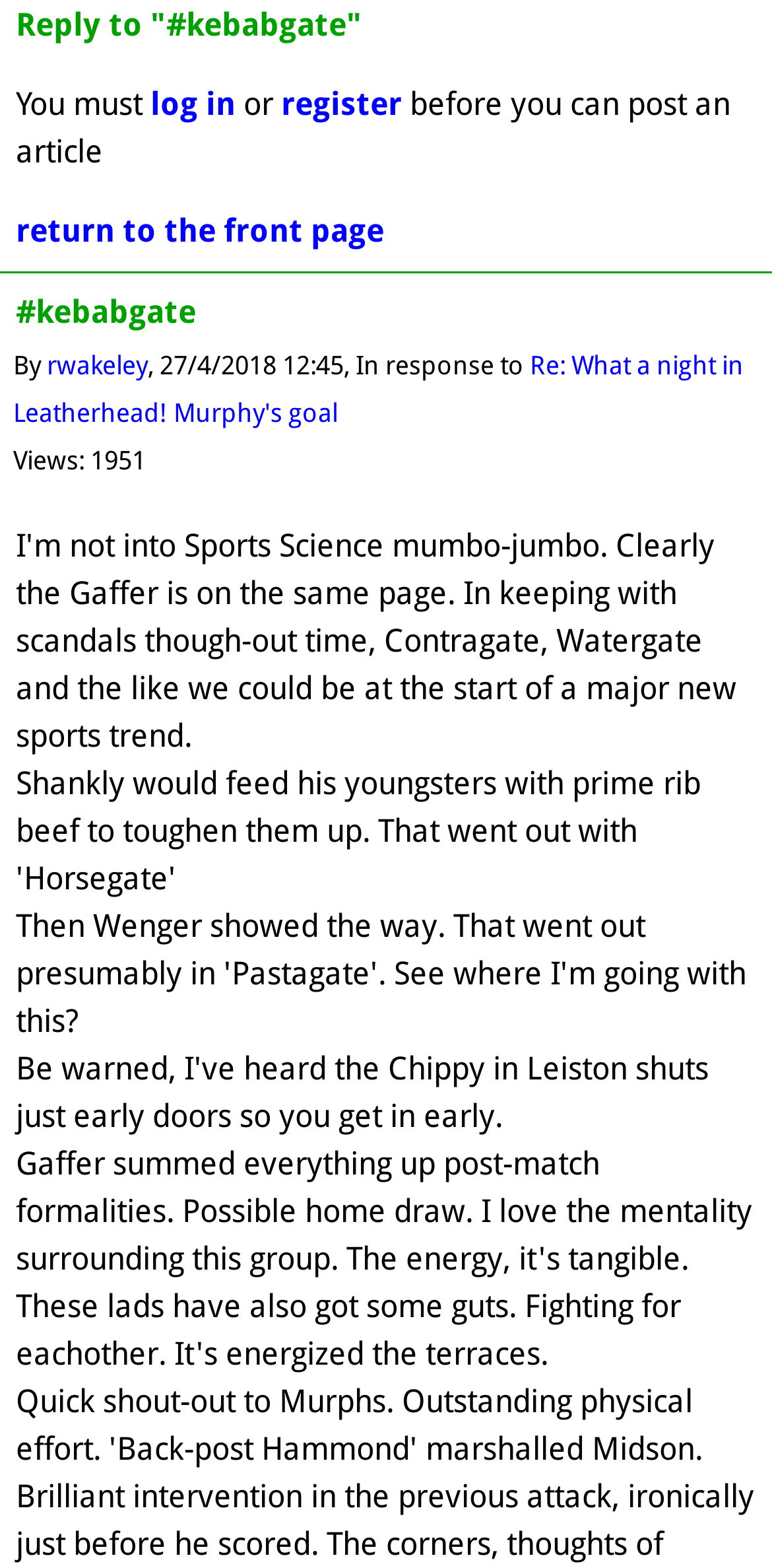Please determine the bounding box coordinates, formatted as (top-left x, top-left y, bottom-right x, bottom-right y), with all values as floating point numbers between 0 and 1. Identify the bounding box of the region described as: log in

[0.195, 0.054, 0.305, 0.078]